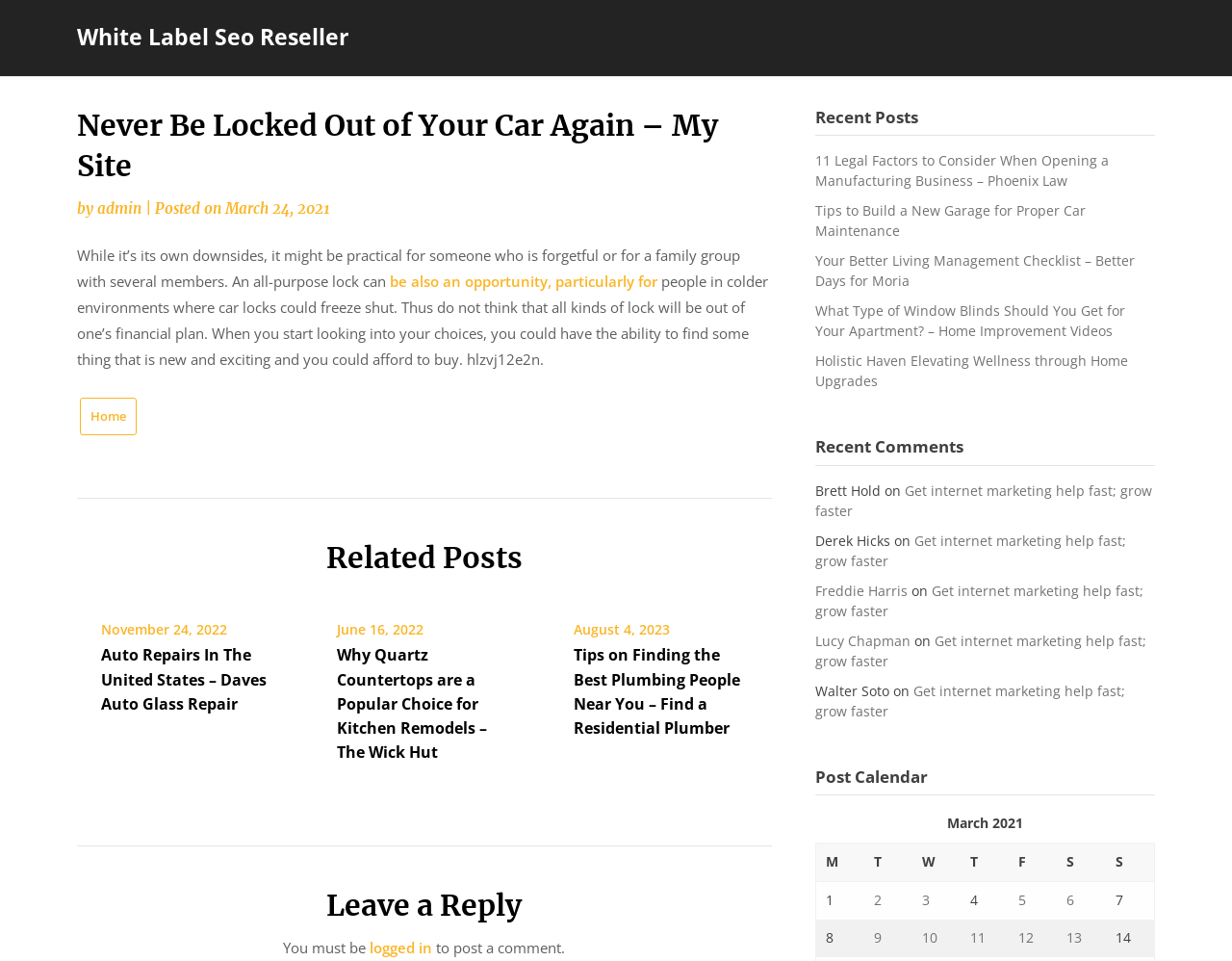Locate the primary headline on the webpage and provide its text.

Never Be Locked Out of Your Car Again – My Site